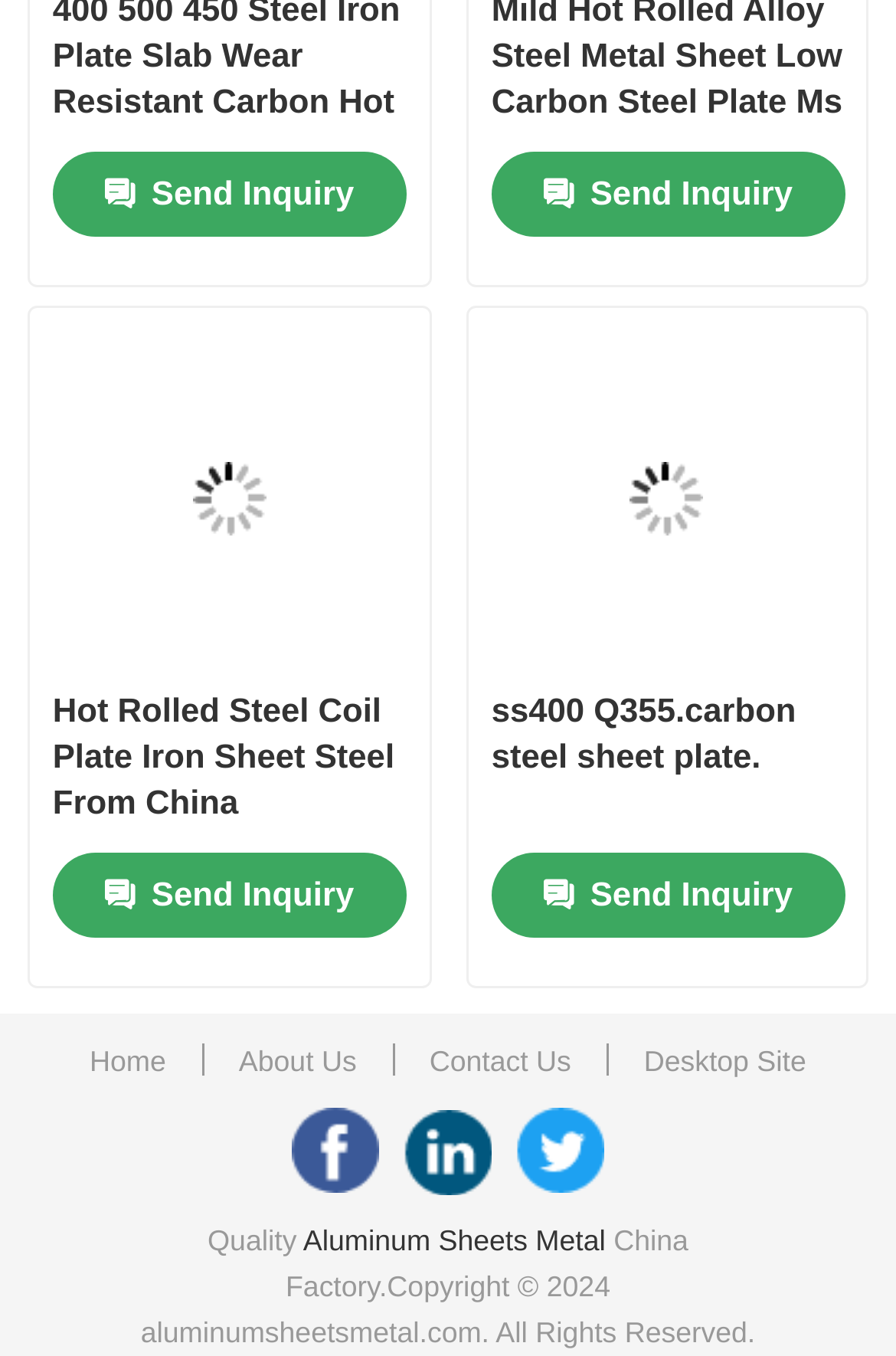What type of products are featured on this webpage?
Using the image, elaborate on the answer with as much detail as possible.

Based on the links and images on the webpage, it appears that the webpage is showcasing various types of aluminum and steel products, including aluminum sheets, aluminum round pipes, hot rolled steel coils, and carbon steel sheets.